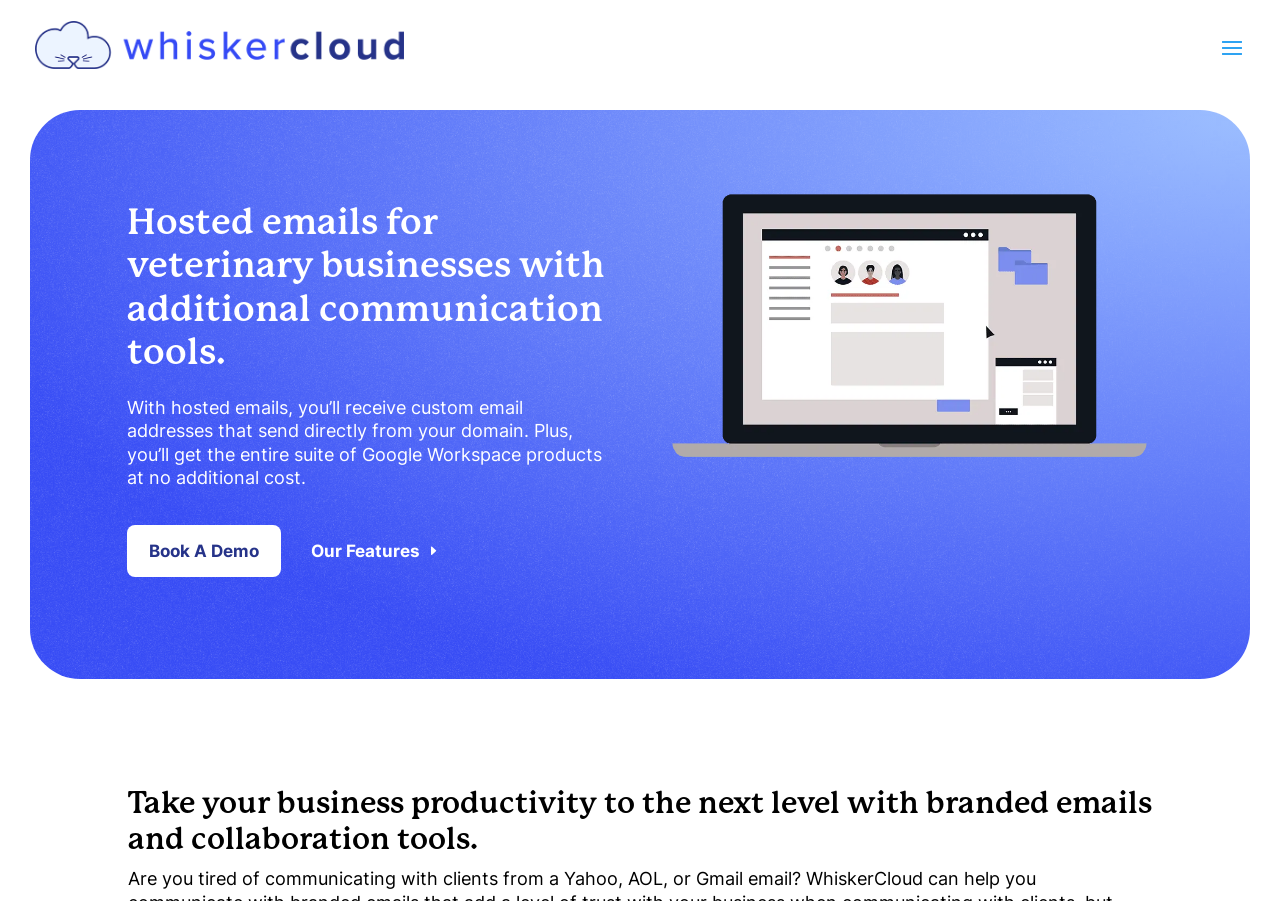What is the topic of the webpage?
Refer to the screenshot and respond with a concise word or phrase.

Email hosting for veterinary businesses